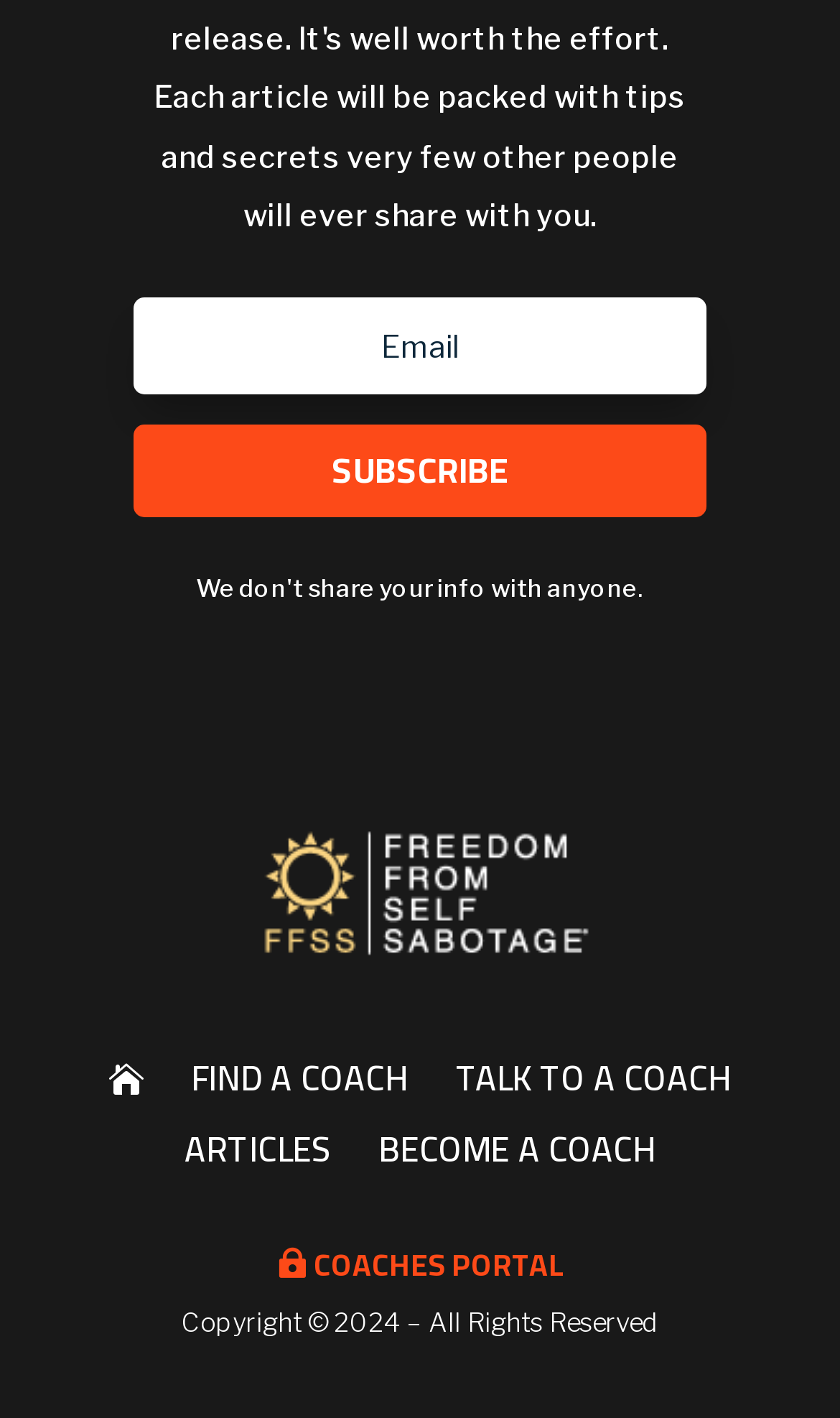What is the copyright year?
Answer briefly with a single word or phrase based on the image.

2024